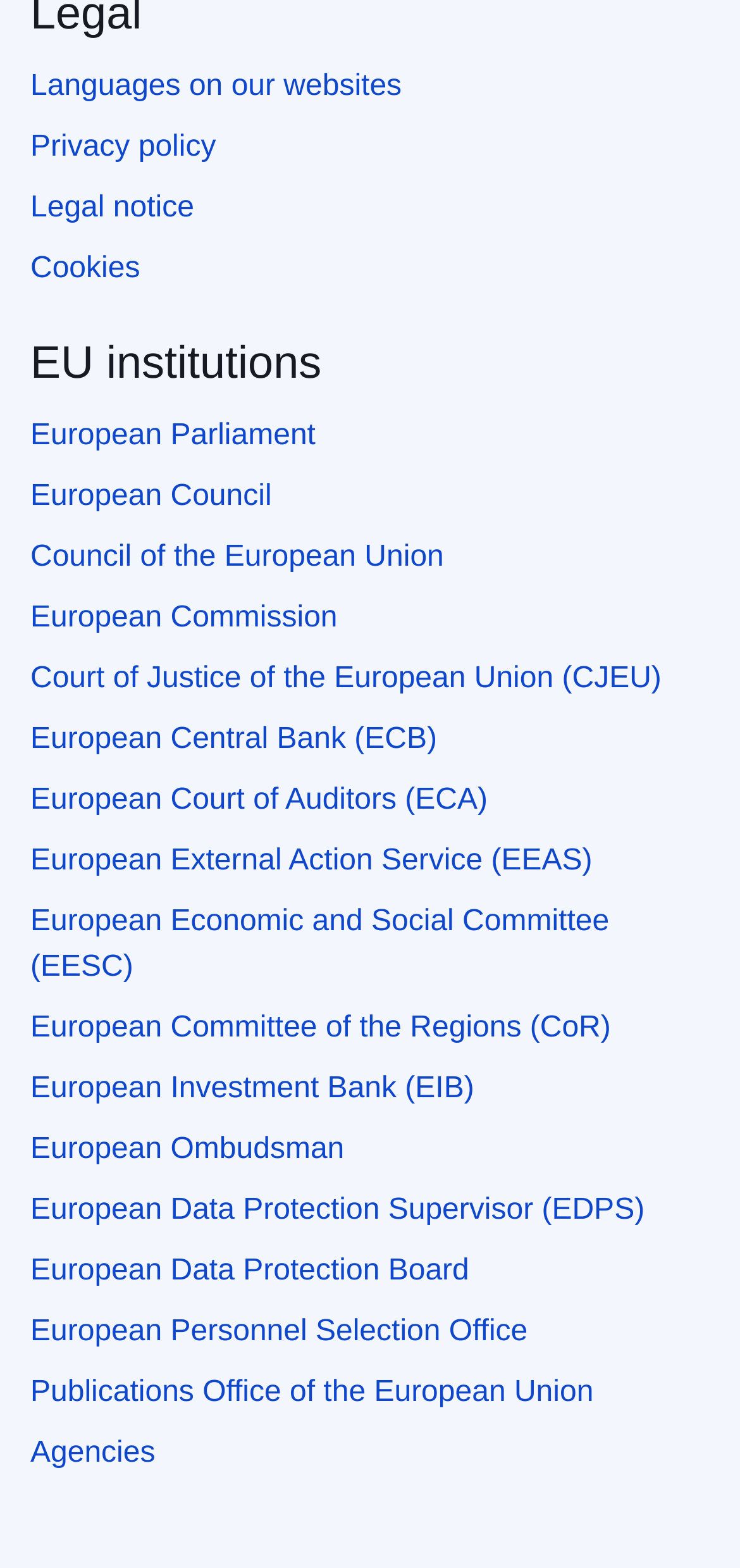Please specify the bounding box coordinates of the clickable section necessary to execute the following command: "Check the European Court of Auditors".

[0.041, 0.5, 0.659, 0.52]